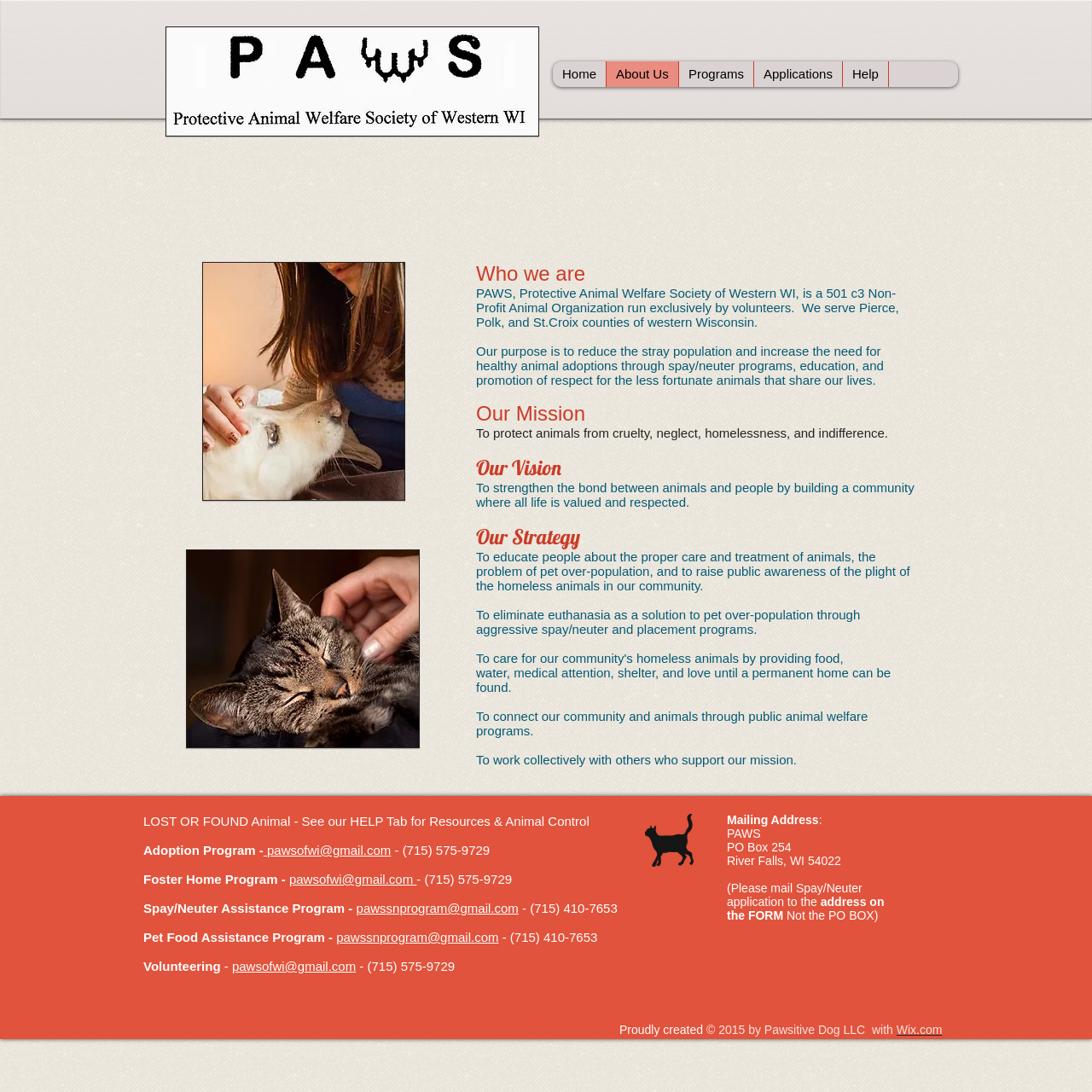What is the email address for adoption inquiries?
Based on the image content, provide your answer in one word or a short phrase.

pawsofwi@gmail.com